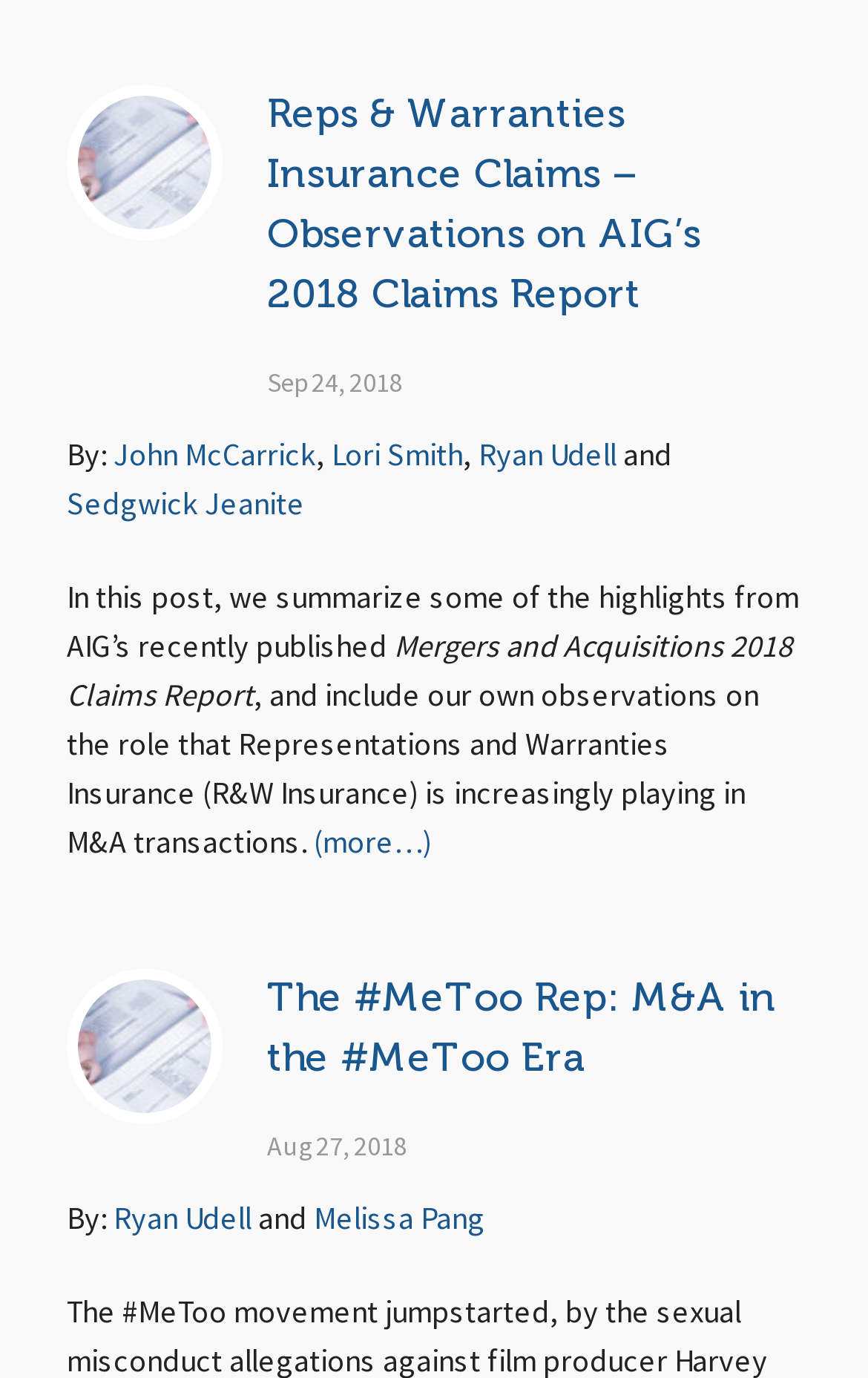Determine the coordinates of the bounding box for the clickable area needed to execute this instruction: "Continue reading the article about AIG’s 2018 Claims Report".

[0.362, 0.6, 0.497, 0.626]